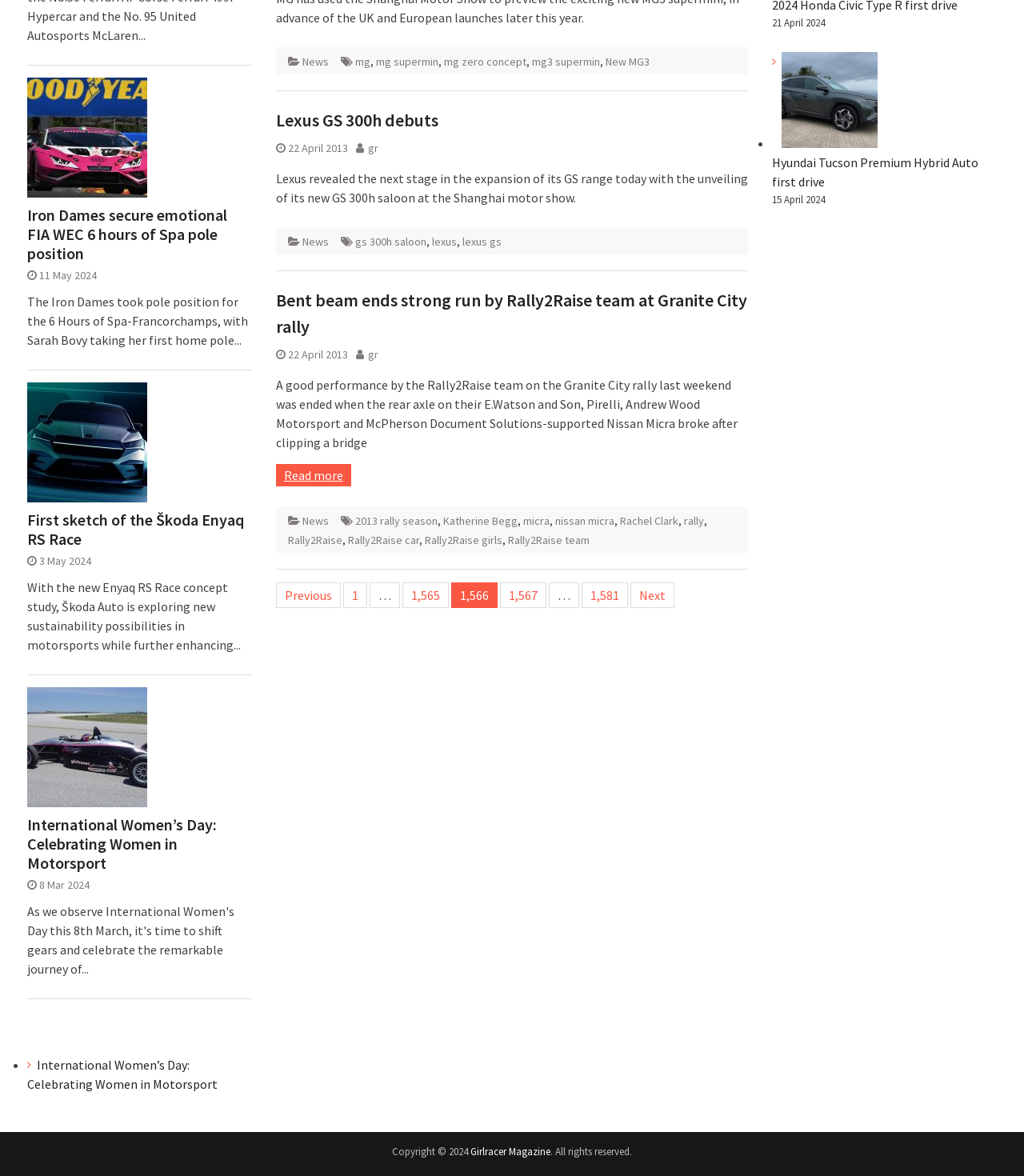Using the element description provided, determine the bounding box coordinates in the format (top-left x, top-left y, bottom-right x, bottom-right y). Ensure that all values are floating point numbers between 0 and 1. Element description: Next

[0.615, 0.495, 0.658, 0.517]